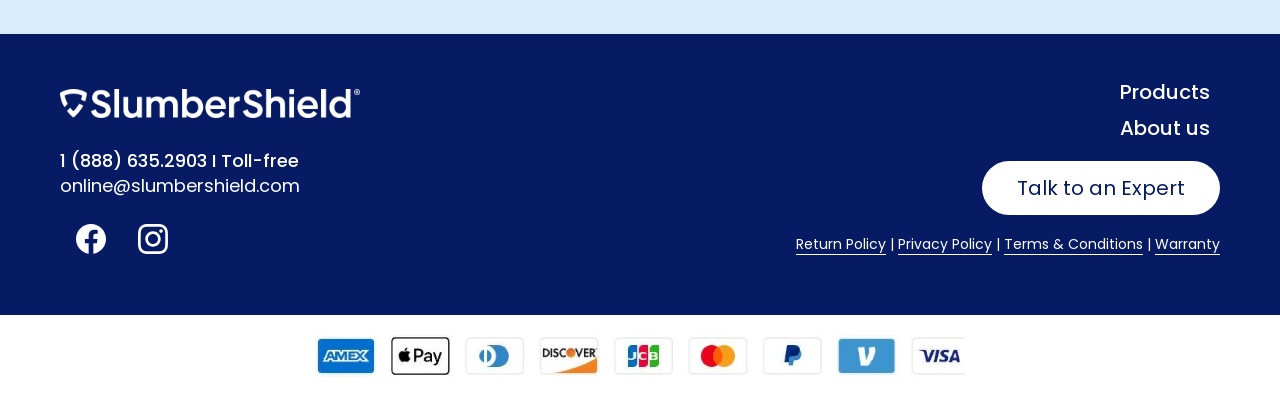From the element description: "Warranty", extract the bounding box coordinates of the UI element. The coordinates should be expressed as four float numbers between 0 and 1, in the order [left, top, right, bottom].

[0.902, 0.59, 0.953, 0.64]